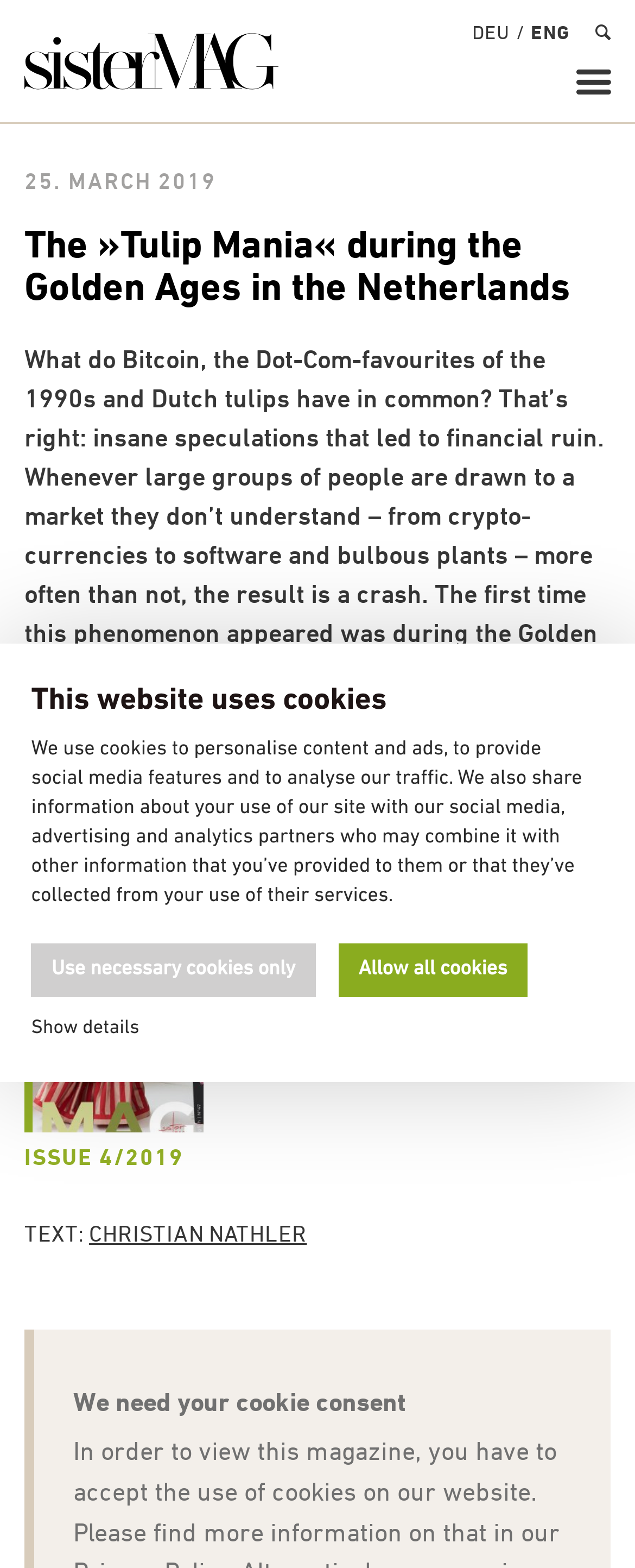What is the issue number of the magazine?
From the image, respond using a single word or phrase.

47